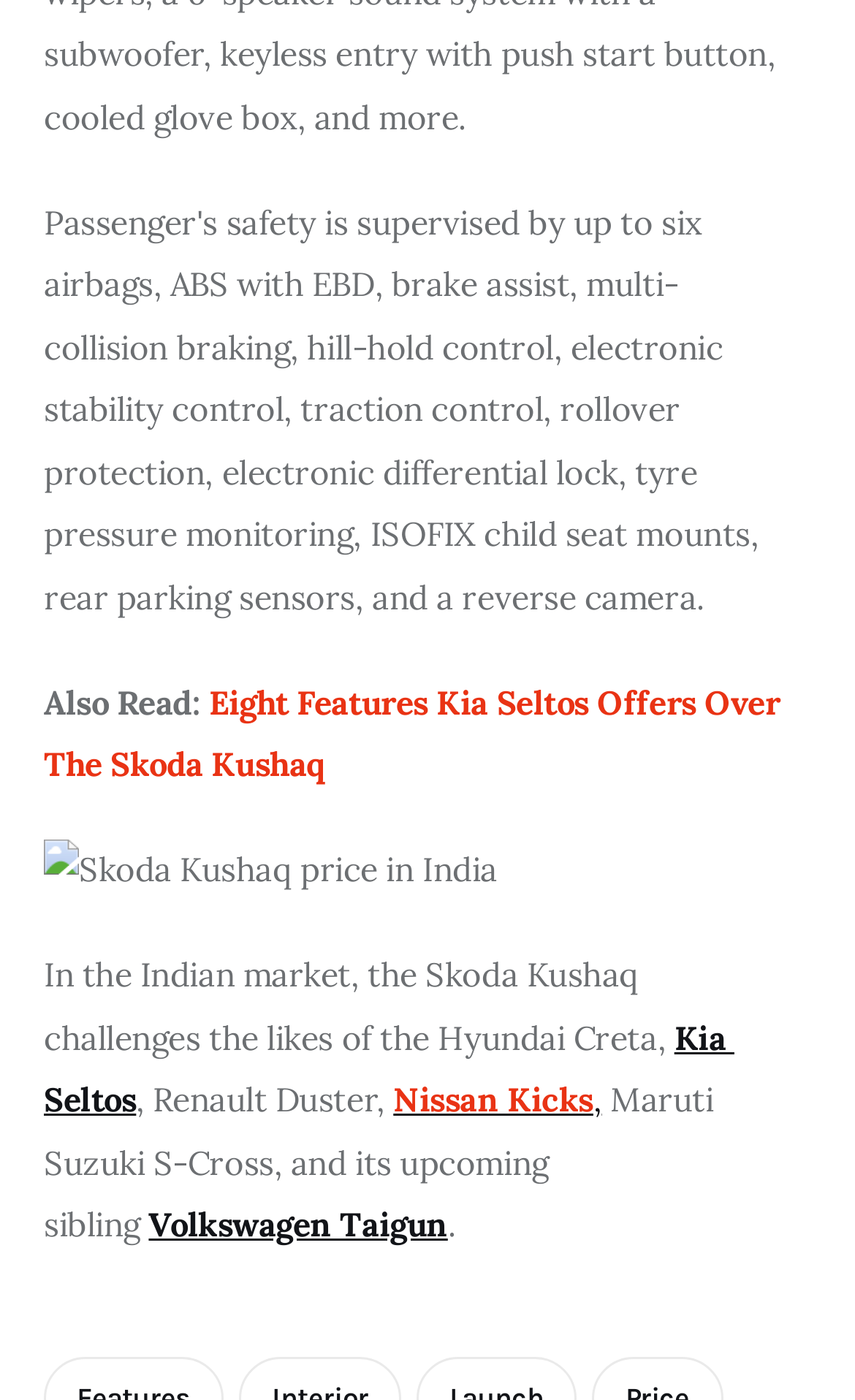Please respond in a single word or phrase: 
What is the bounding box coordinate of the image 'Skoda Kushaq price in India'?

[0.051, 0.6, 0.582, 0.645]